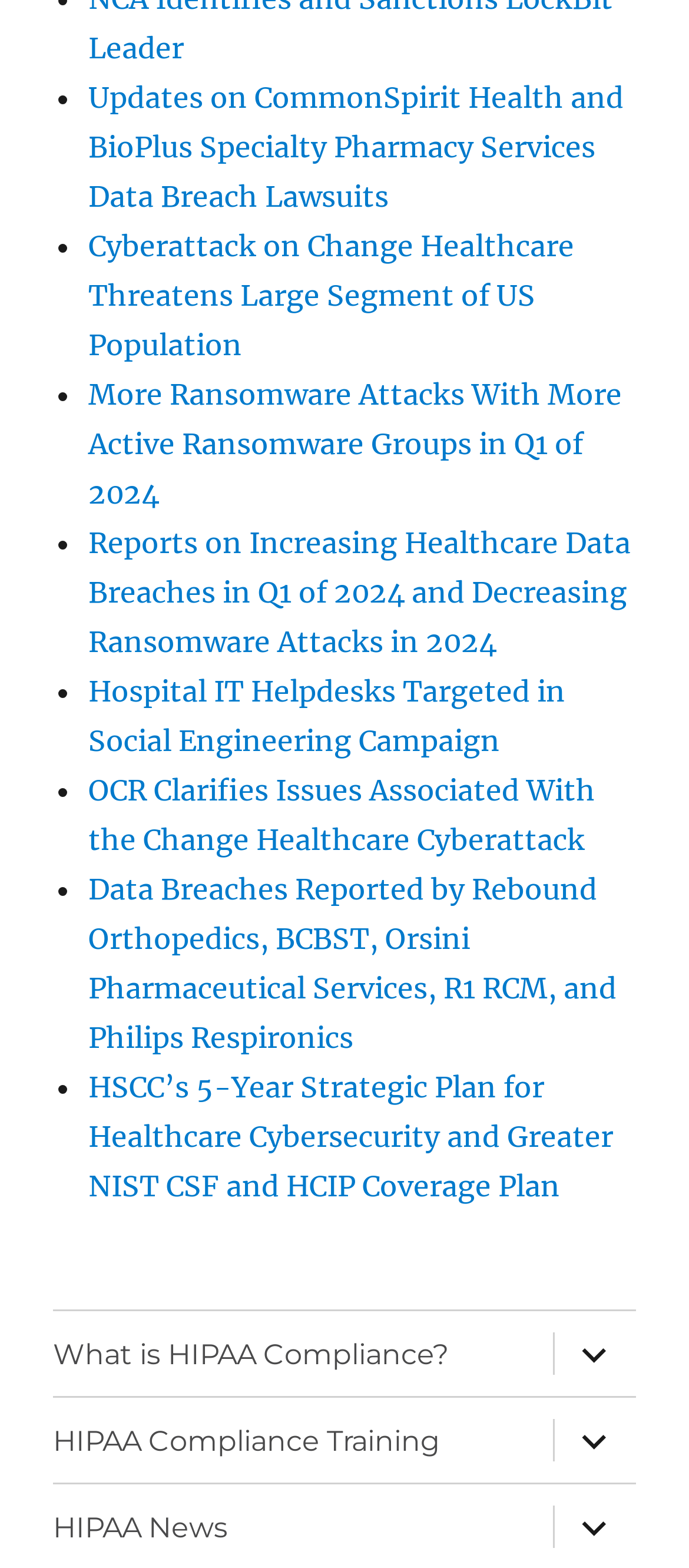Locate the coordinates of the bounding box for the clickable region that fulfills this instruction: "Learn about HIPAA Compliance".

[0.077, 0.836, 0.78, 0.89]